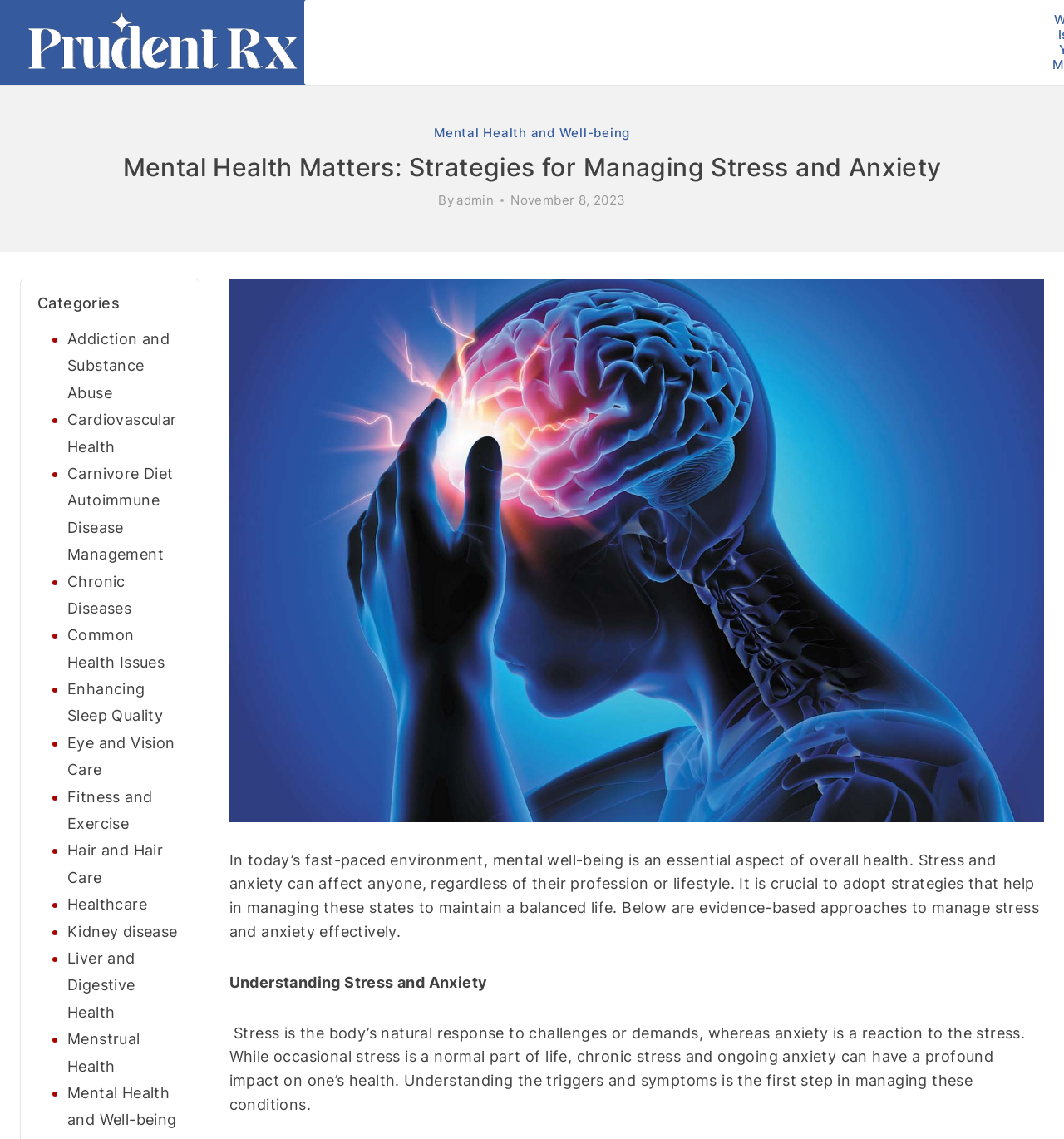What is the title of the article?
Please ensure your answer is as detailed and informative as possible.

I determined the title of the article by looking at the heading element with the text 'Mental Health Matters: Strategies for Managing Stress and Anxiety' and extracting the main title from it.